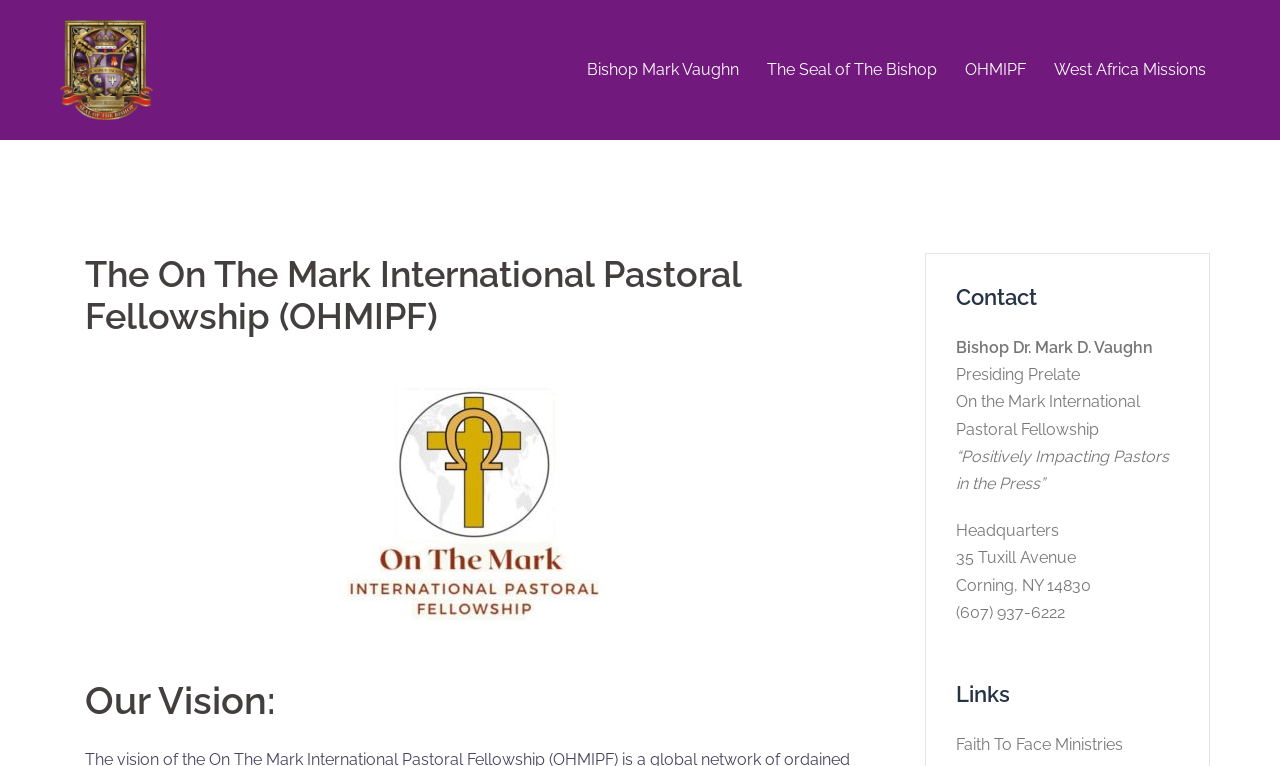What is the address of the headquarters?
From the screenshot, supply a one-word or short-phrase answer.

35 Tuxill Avenue, Corning, NY 14830